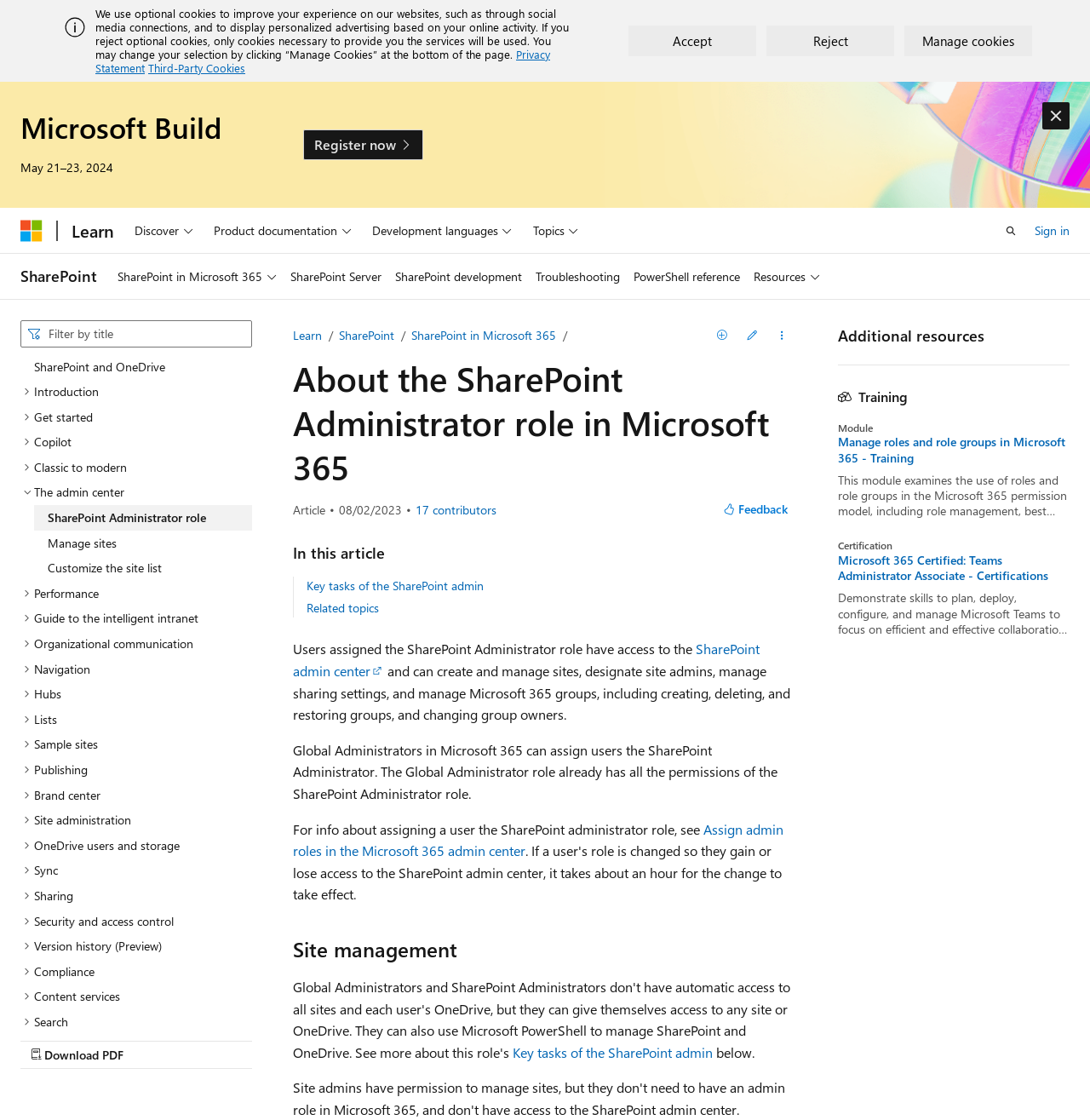What is the text of the first link in the navigation 'Global'?
Please answer the question as detailed as possible based on the image.

I found the navigation 'Global' at [0.117, 0.186, 0.905, 0.226] and then looked for the first link inside it, which is 'Discover' at [0.117, 0.186, 0.183, 0.226].